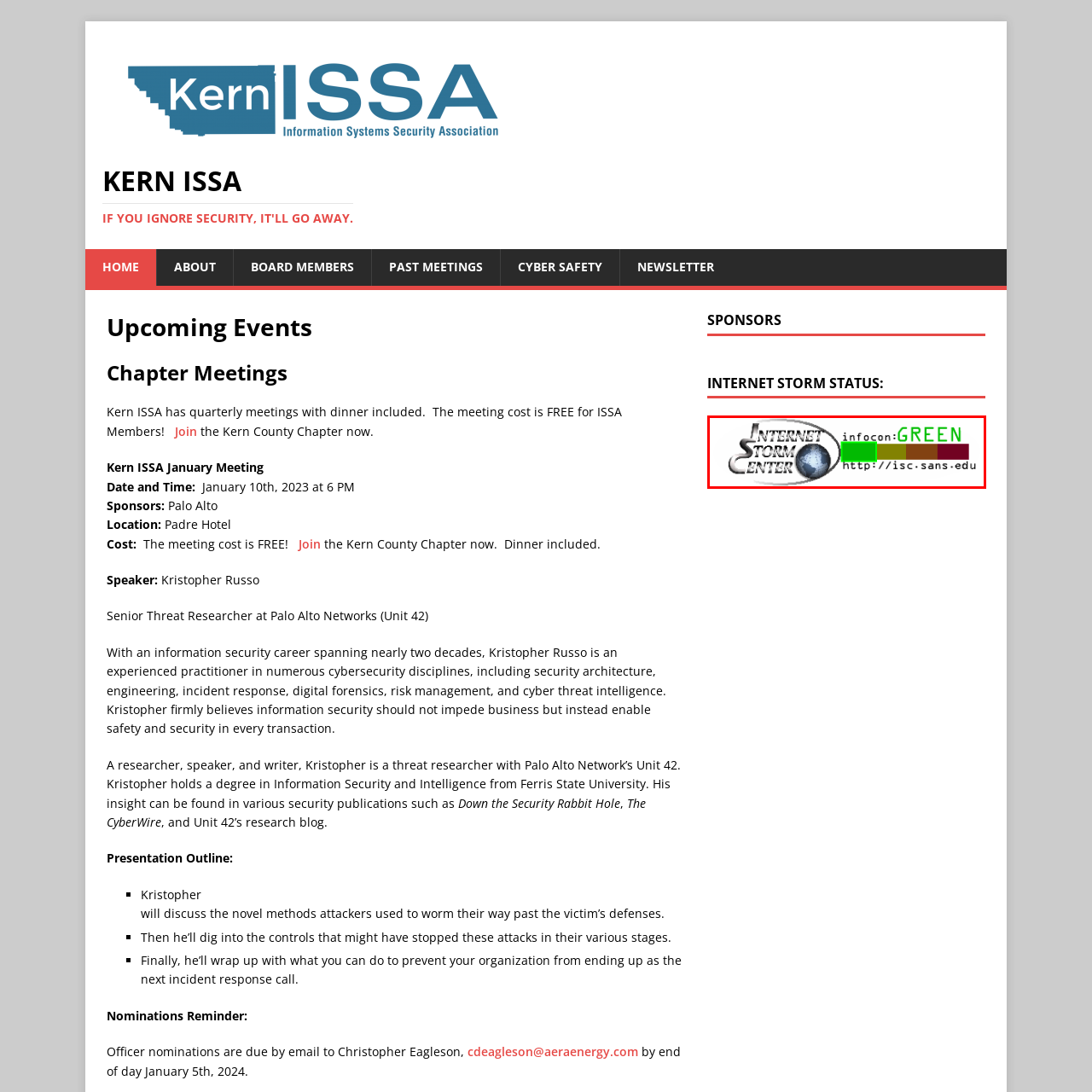What is the web address of the Internet Storm Center?
Look at the image within the red bounding box and respond with a single word or phrase.

http://isc.sans.edu